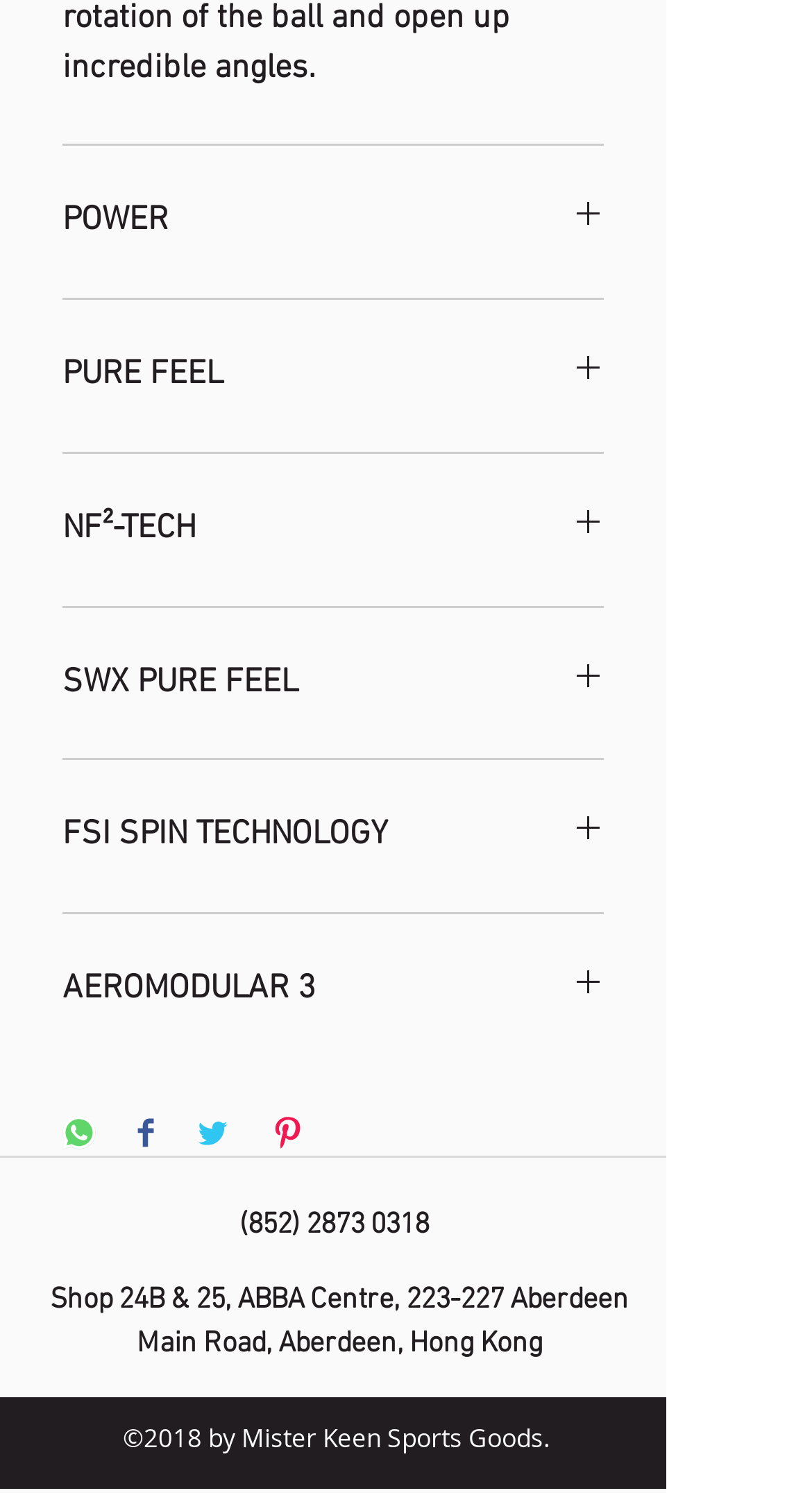What is the first technology listed?
Refer to the screenshot and deliver a thorough answer to the question presented.

The first technology listed is 'POWER' which is a button element with a heading 'POWER' and an image beside it, located at the top of the webpage.